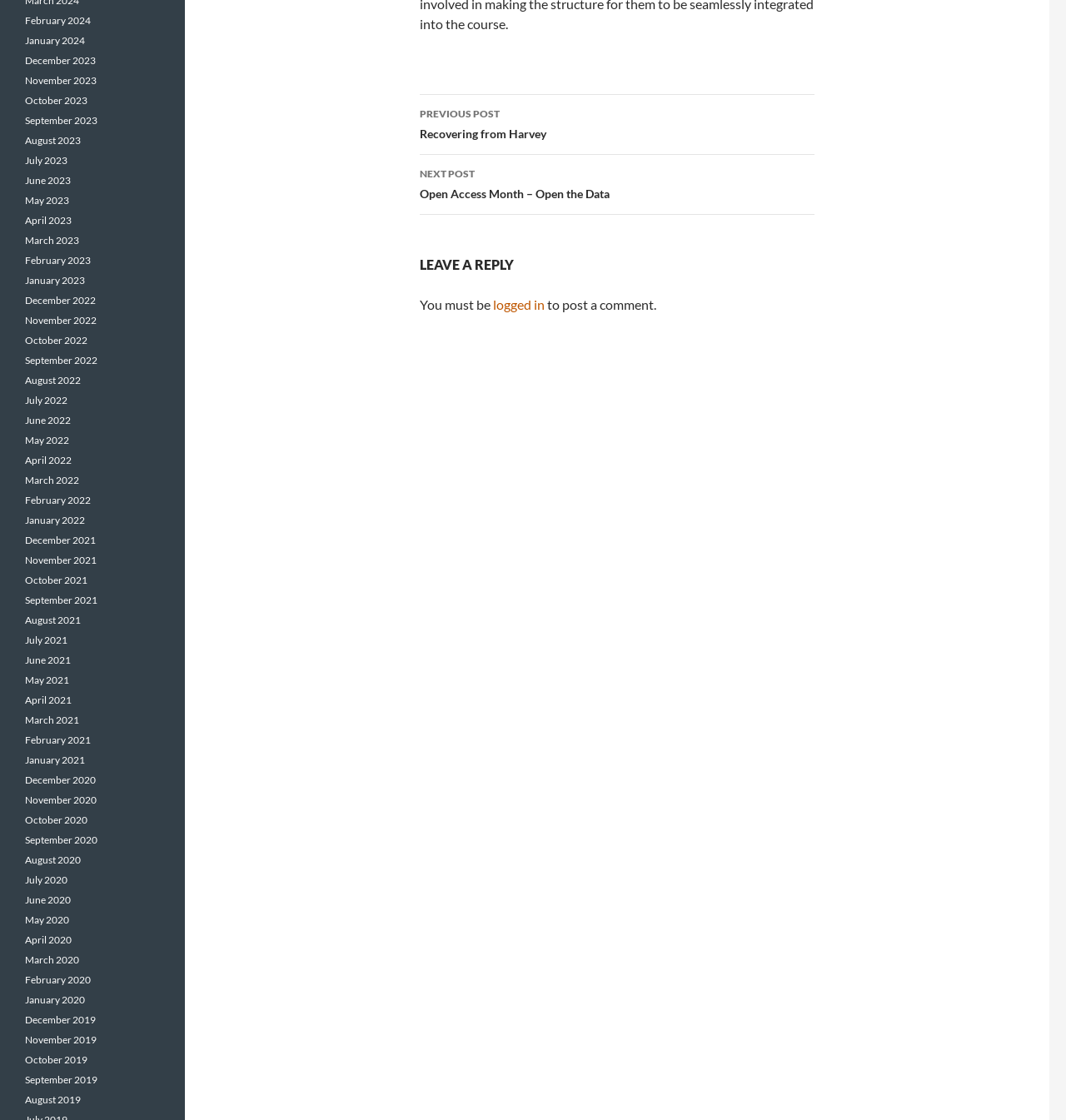How many months are listed in the webpage? Examine the screenshot and reply using just one word or a brief phrase.

36